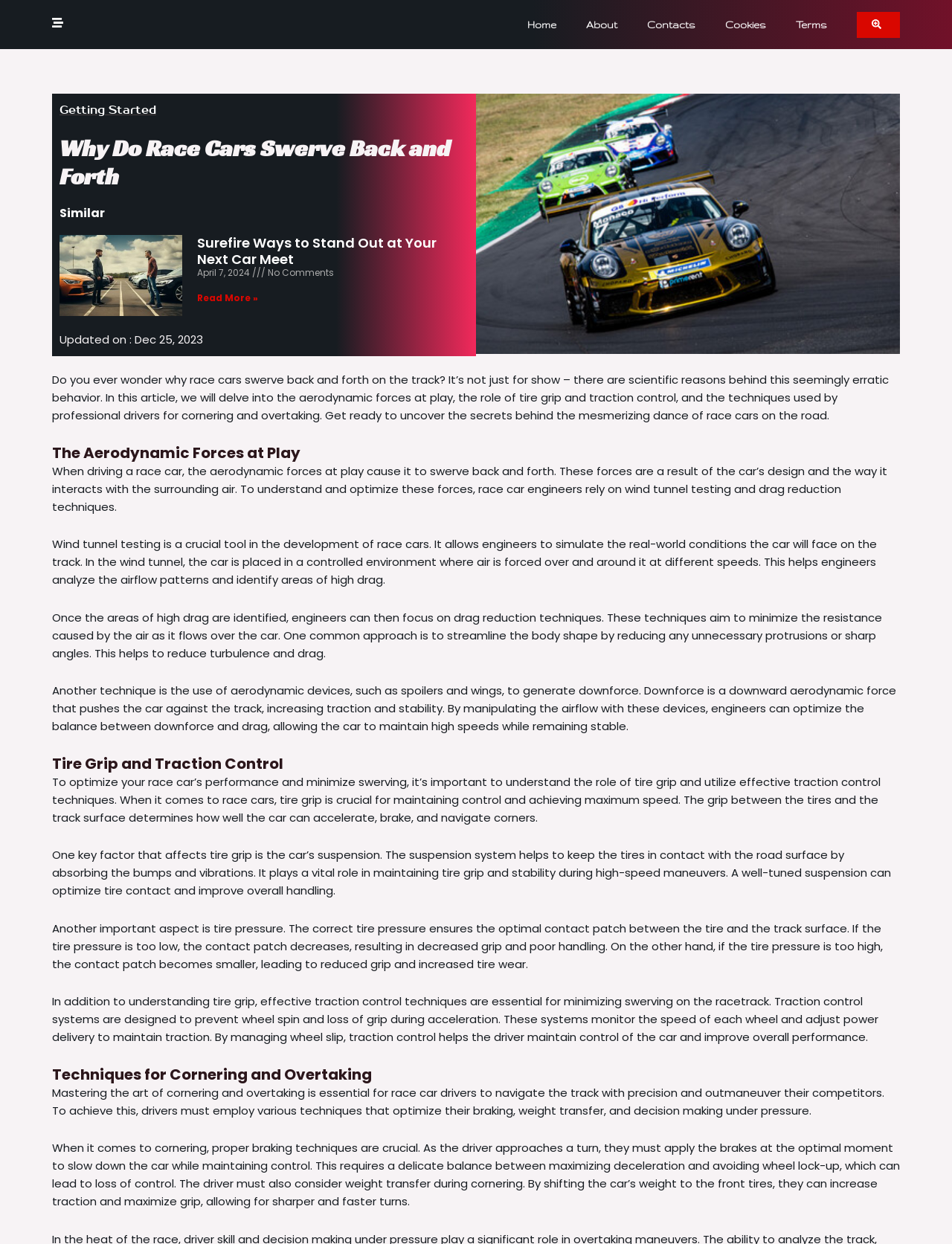Identify the bounding box coordinates necessary to click and complete the given instruction: "Click the 'Getting Started' link".

[0.062, 0.082, 0.164, 0.094]